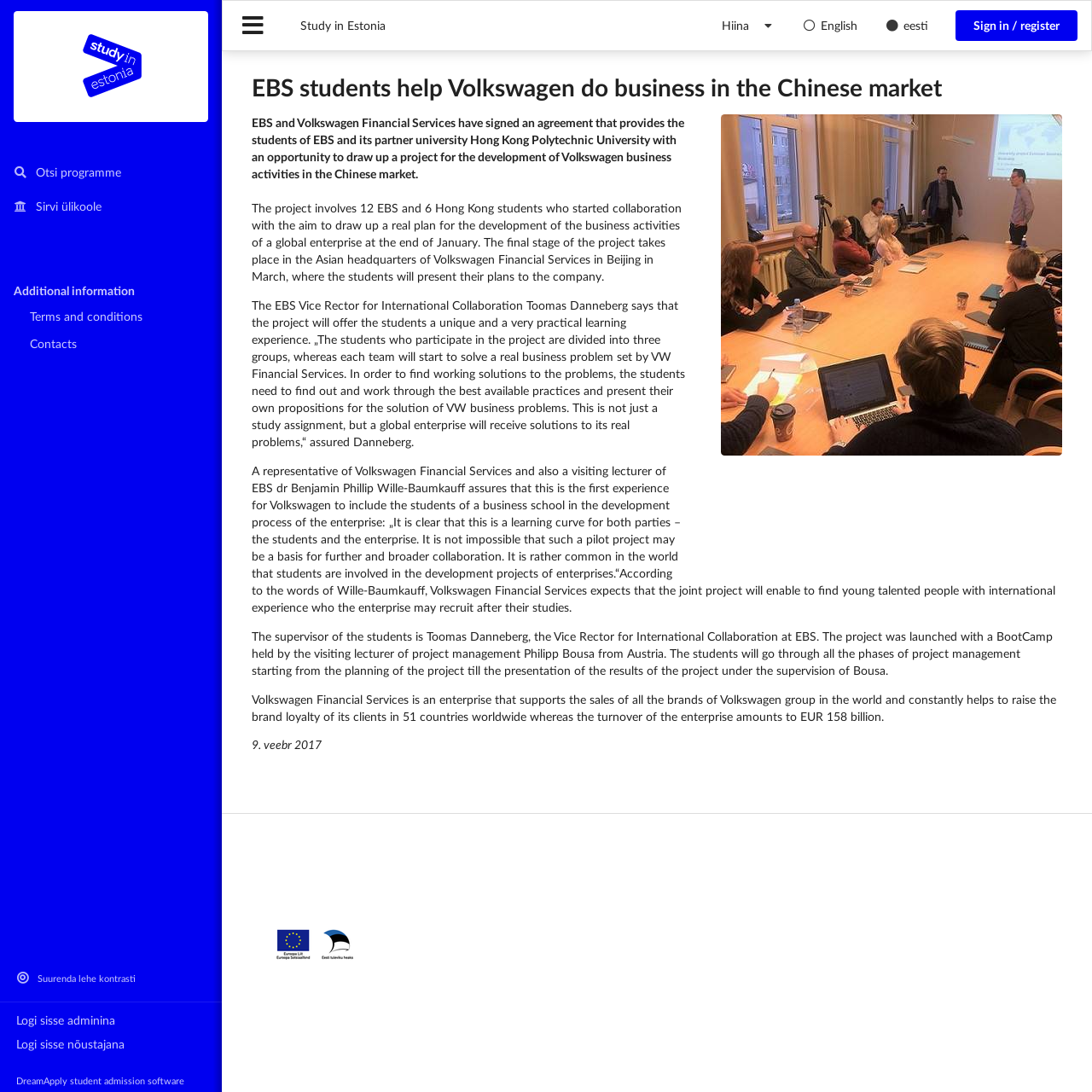Locate the UI element described by Study in Estonia in the provided webpage screenshot. Return the bounding box coordinates in the format (top-left x, top-left y, bottom-right x, bottom-right y), ensuring all values are between 0 and 1.

[0.262, 0.007, 0.365, 0.04]